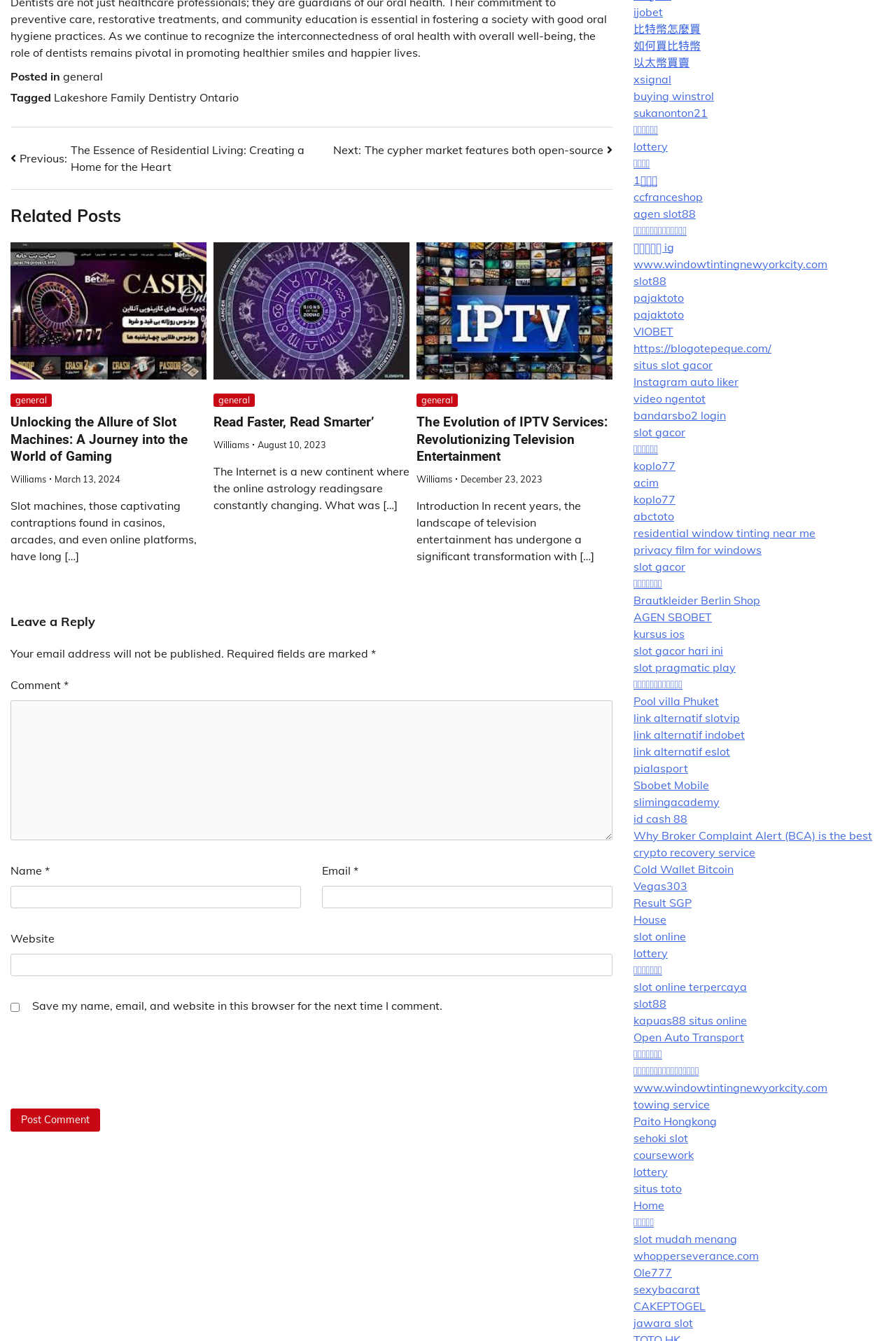Locate the bounding box coordinates of the area that needs to be clicked to fulfill the following instruction: "View Solar Energy Pros and Cons". The coordinates should be in the format of four float numbers between 0 and 1, namely [left, top, right, bottom].

None